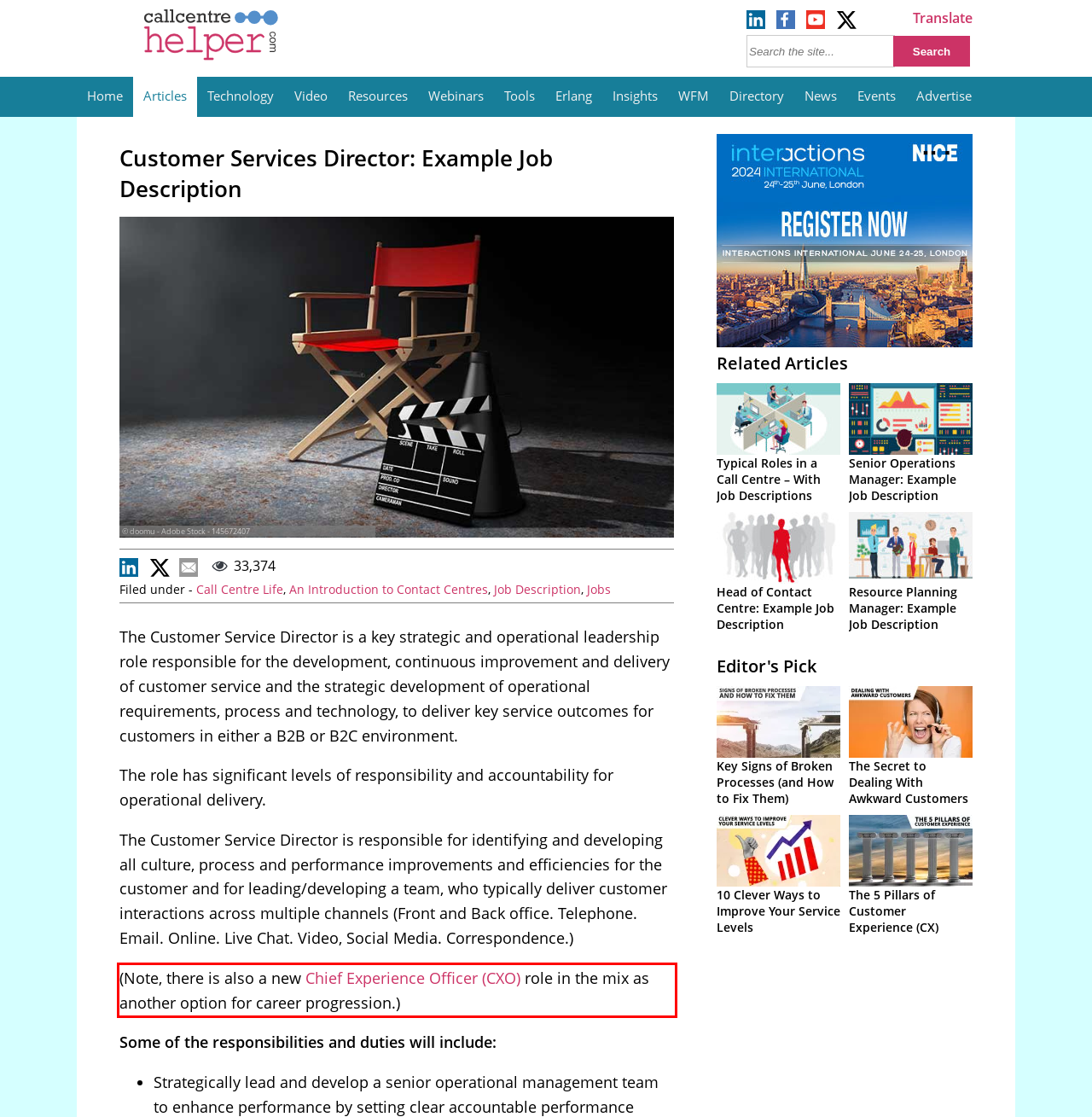Within the screenshot of the webpage, there is a red rectangle. Please recognize and generate the text content inside this red bounding box.

(Note, there is also a new Chief Experience Officer (CXO) role in the mix as another option for career progression.)